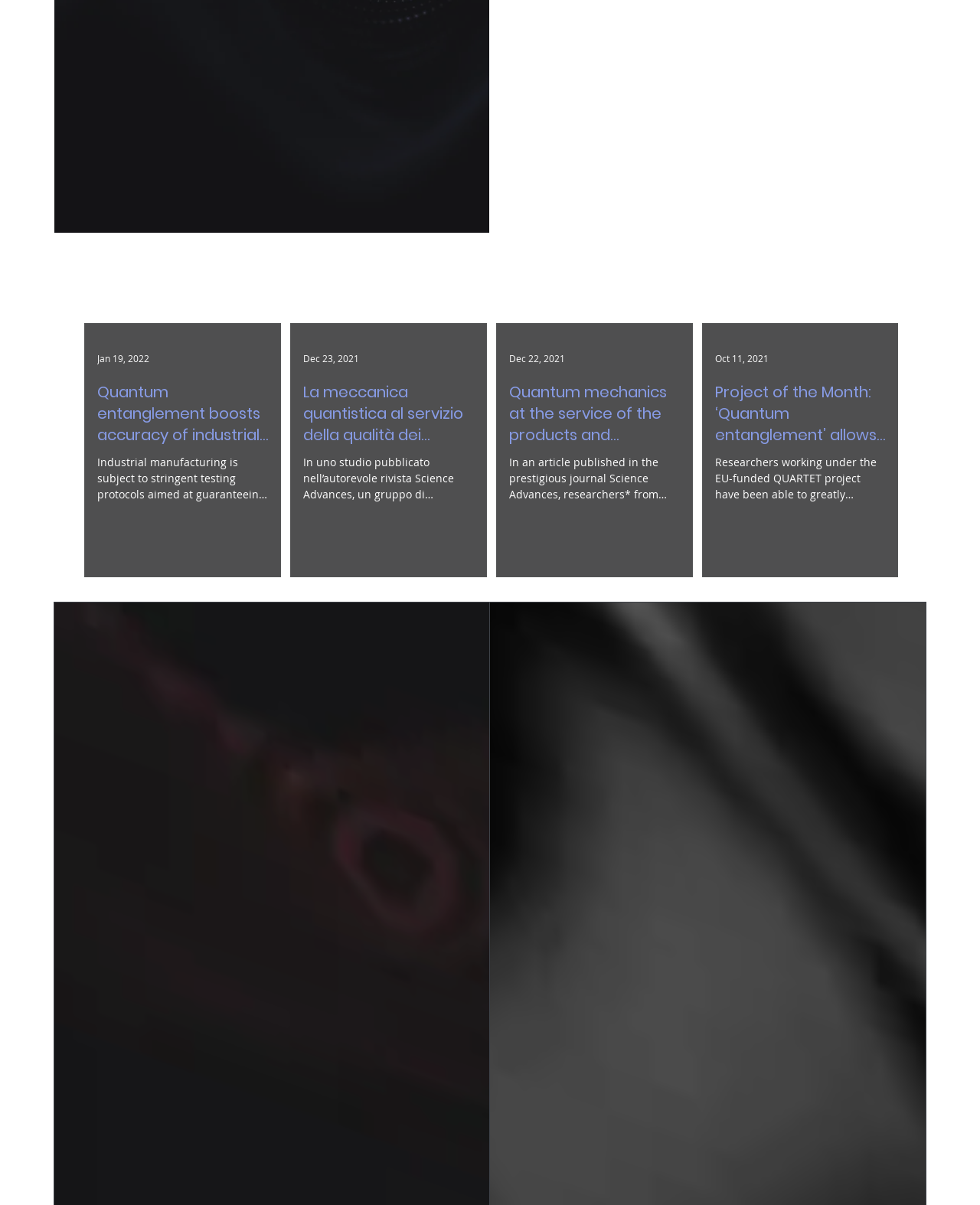What is the date of the article 'Quantum entanglement boosts accuracy of industrial quality inspections'?
Look at the image and respond to the question as thoroughly as possible.

The date of the article 'Quantum entanglement boosts accuracy of industrial quality inspections' is January 19, 2022, which is specified within the article summary in the 'Latest news' section.